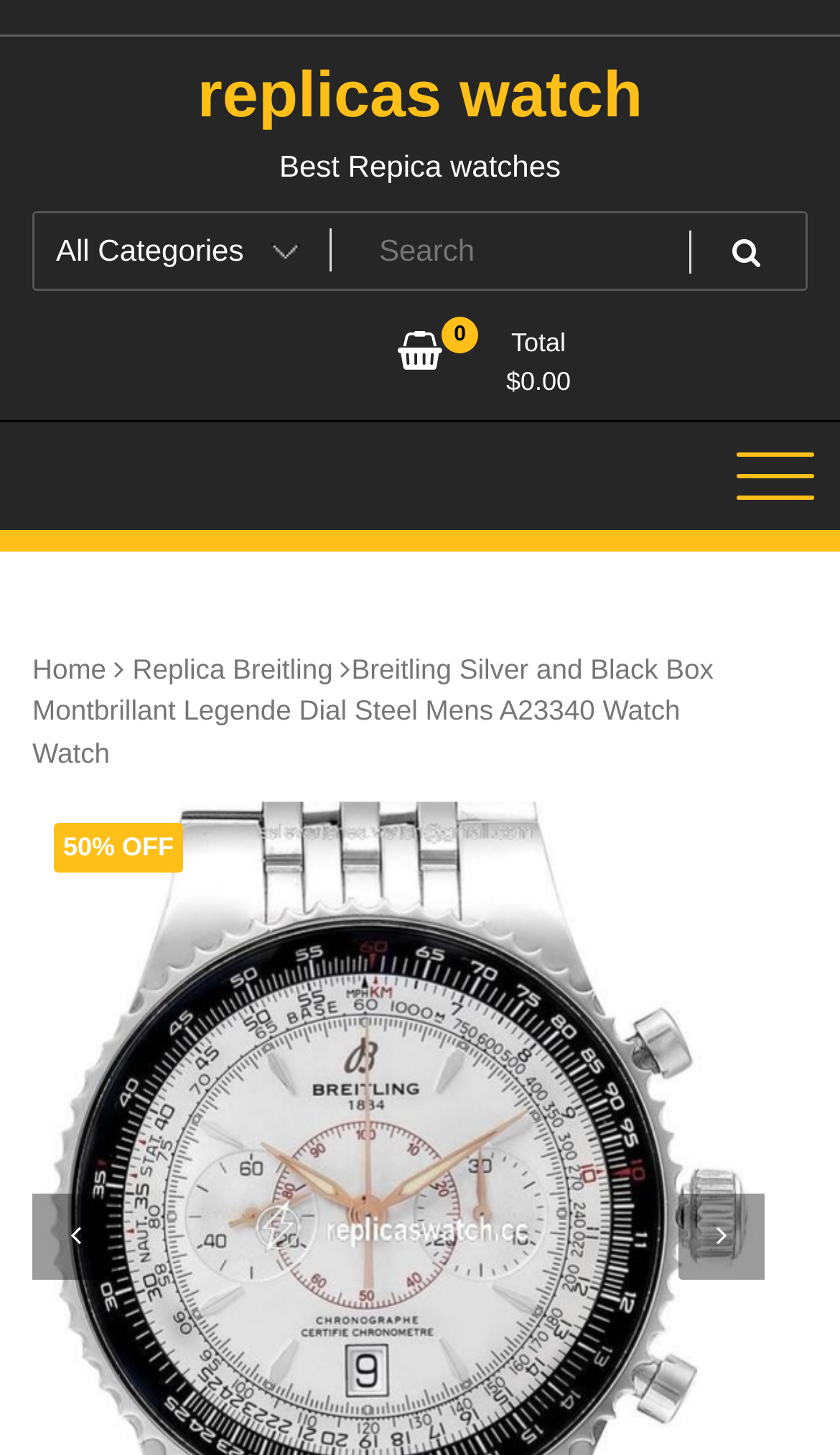Locate the bounding box coordinates of the element you need to click to accomplish the task described by this instruction: "Click on heart icon".

[0.038, 0.82, 0.141, 0.879]